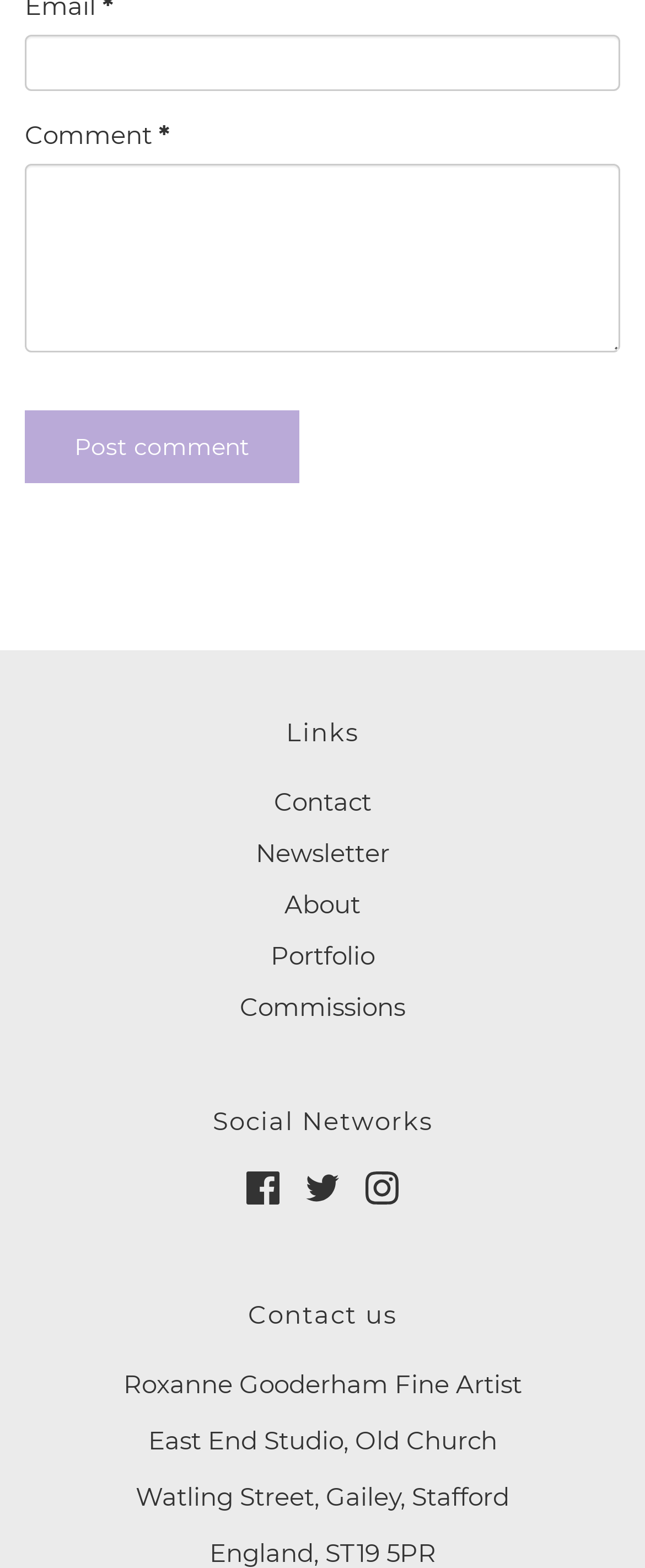Point out the bounding box coordinates of the section to click in order to follow this instruction: "Open Facebook link".

[0.382, 0.747, 0.433, 0.775]